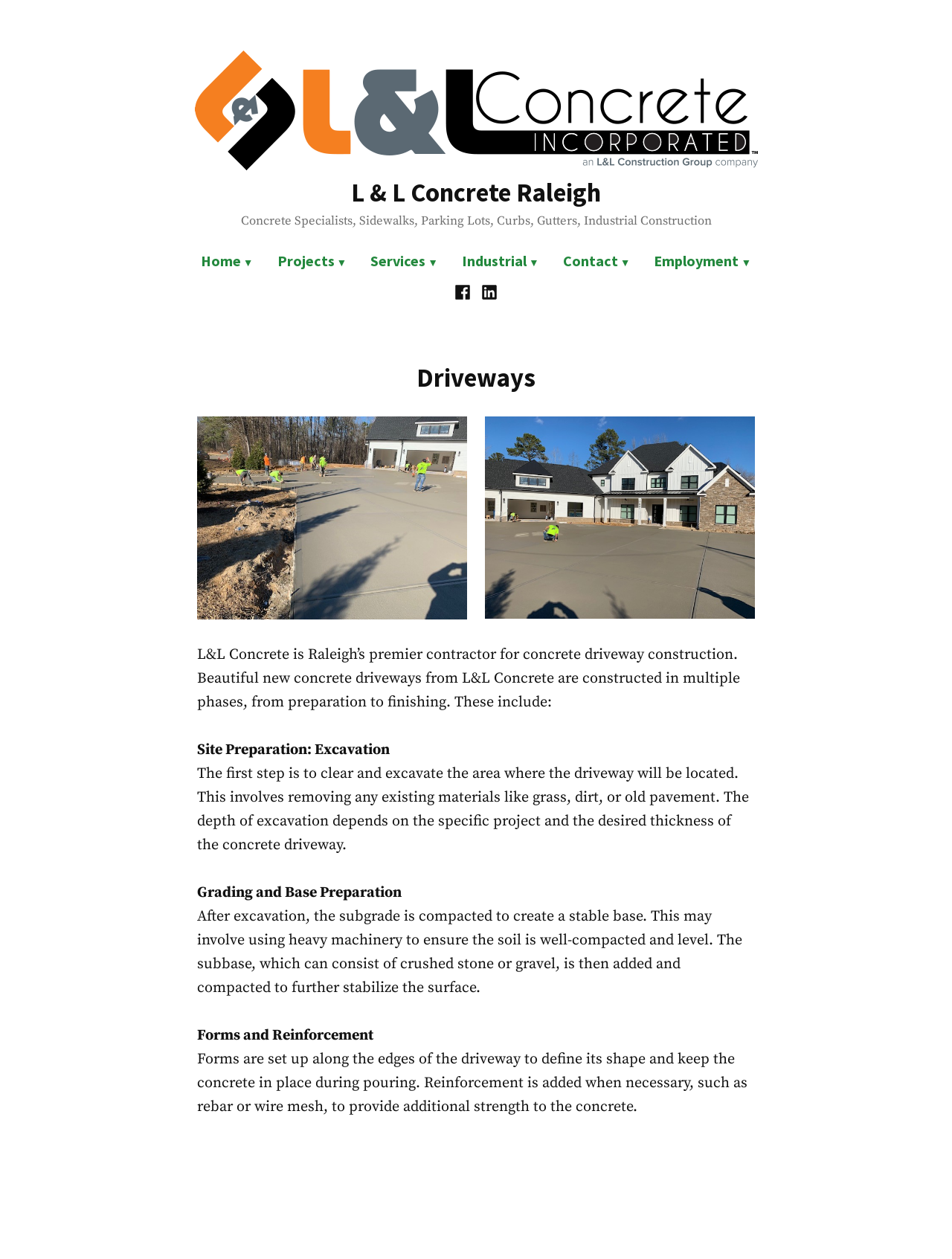Describe all the key features and sections of the webpage thoroughly.

The webpage is about L&L Concrete, a company specializing in concrete driveways. At the top, there is a logo and a link to the company's homepage, accompanied by a navigation menu with links to various sections, including Home, Projects, Services, Industrial, Contact, and Employment. Below the navigation menu, there are social media links to Facebook and LinkedIn.

The main content of the webpage is divided into two sections. On the left, there is a header with the title "Driveways" and a brief introduction to L&L Concrete's expertise in concrete driveway construction. Below the header, there are two images showcasing concrete driveways under construction.

On the right, there is a detailed description of the concrete driveway construction process, which involves multiple phases, including site preparation, grading and base preparation, forms and reinforcement, and finishing. Each phase is explained in a separate paragraph, providing a clear understanding of the process.

Throughout the webpage, there are no prominent calls-to-action or buttons, suggesting that the primary purpose is to educate visitors about L&L Concrete's services and expertise rather than encouraging immediate action. The overall layout is clean and easy to navigate, with clear headings and concise text.